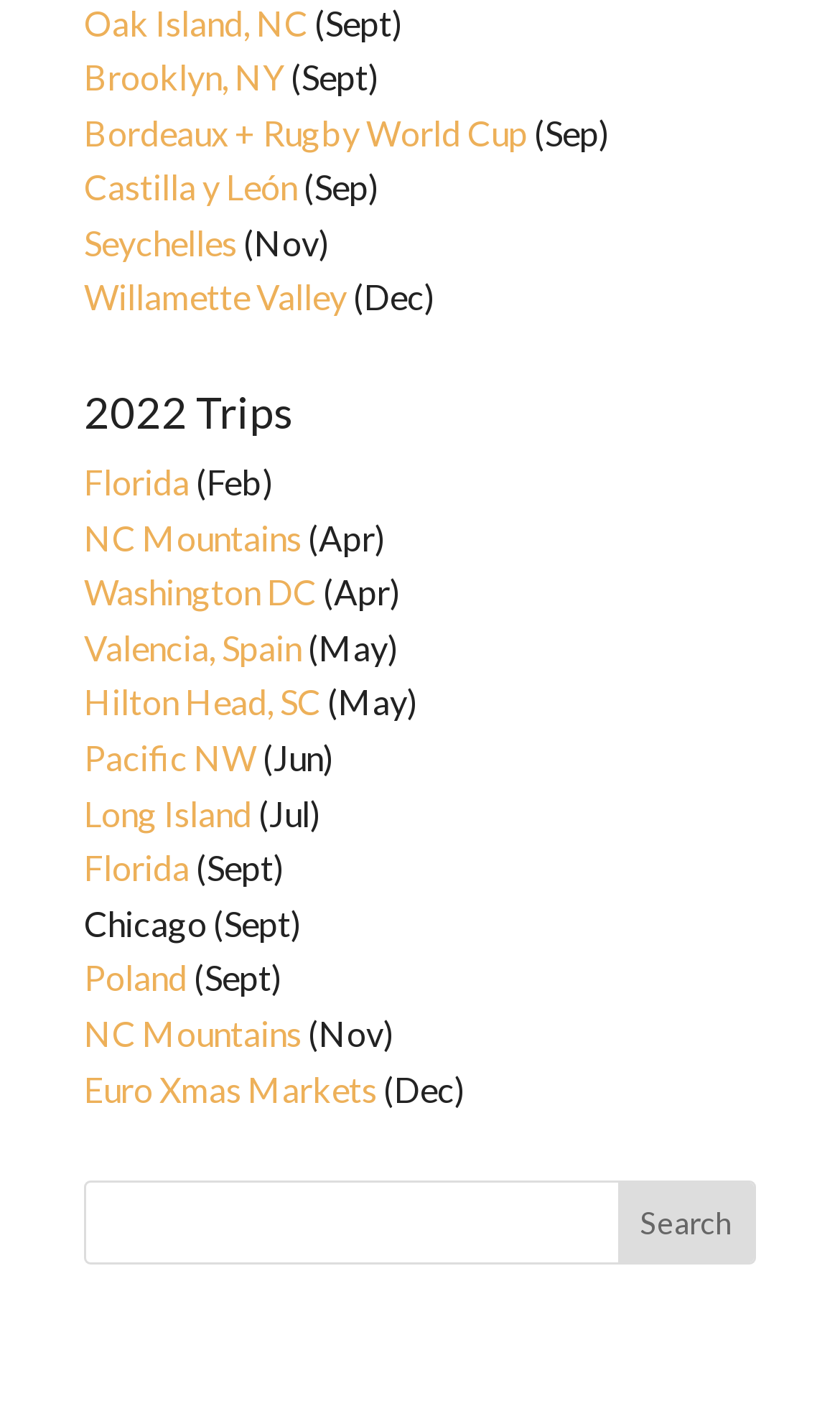Specify the bounding box coordinates (top-left x, top-left y, bottom-right x, bottom-right y) of the UI element in the screenshot that matches this description: Seychelles

[0.1, 0.157, 0.282, 0.186]